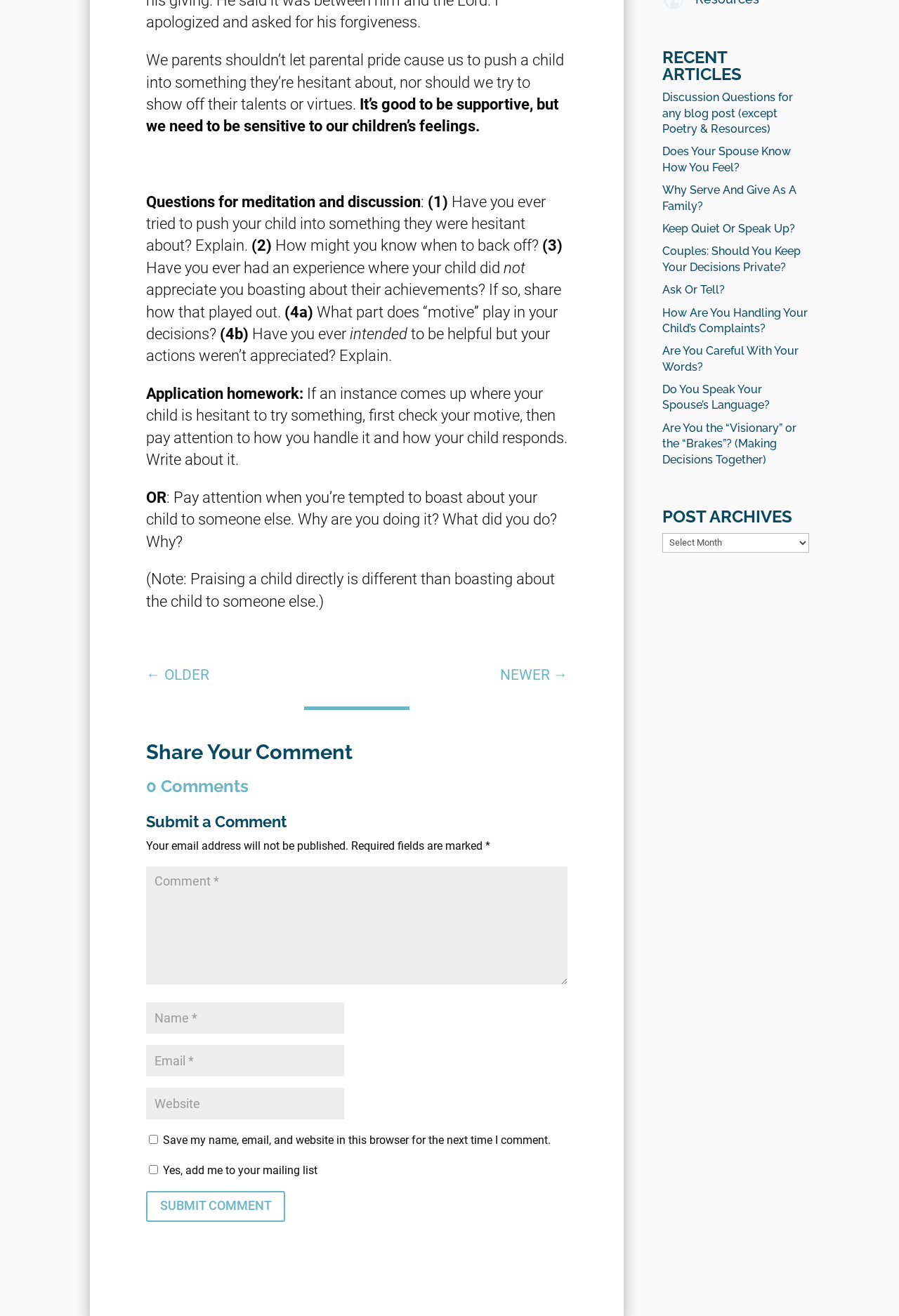Predict the bounding box of the UI element based on the description: "input value="Email *" aria-describedby="email-notes" name="email"". The coordinates should be four float numbers between 0 and 1, formatted as [left, top, right, bottom].

[0.162, 0.794, 0.383, 0.818]